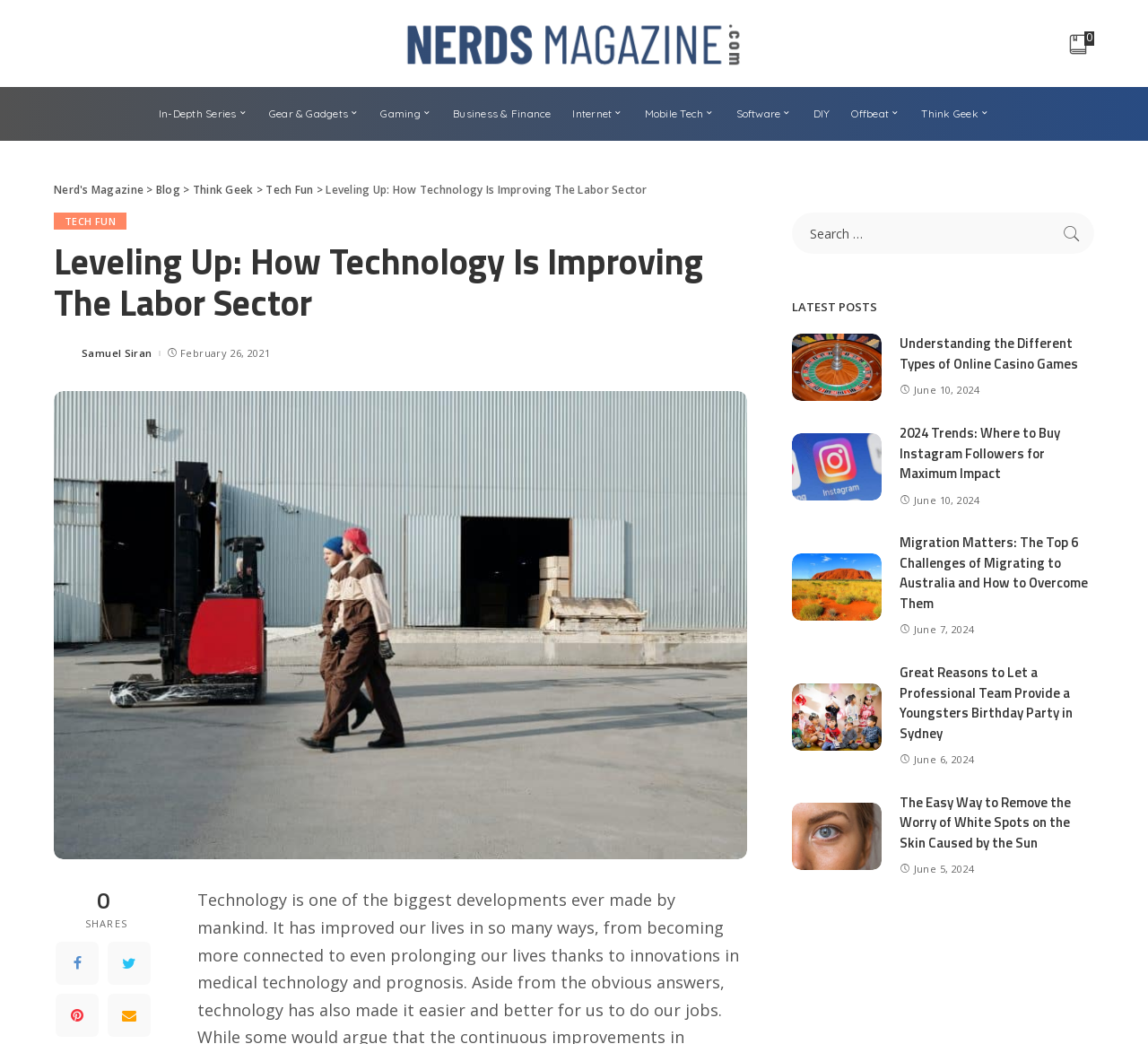Use a single word or phrase to answer the question: 
What is the topic of the main article?

Technology improving labor sector